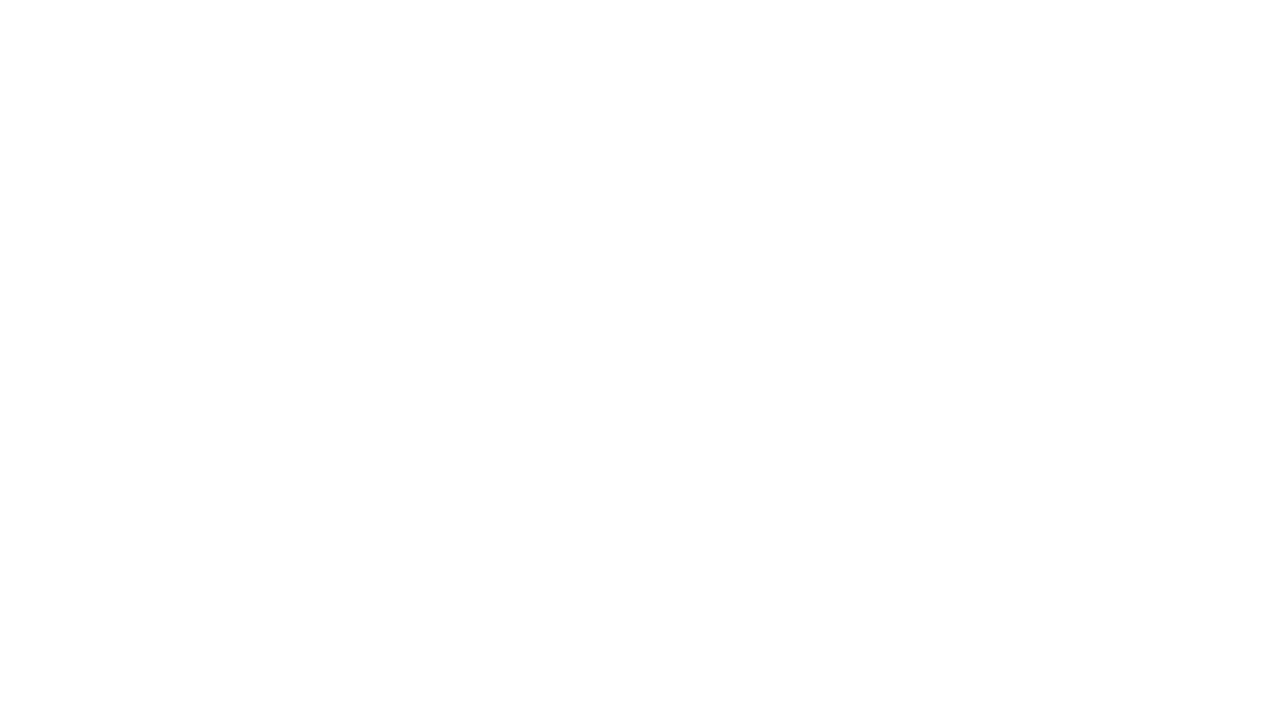Please identify the bounding box coordinates of the element I should click to complete this instruction: 'Click on the 'Flowsana 75' link'. The coordinates should be given as four float numbers between 0 and 1, like this: [left, top, right, bottom].

[0.178, 0.044, 0.253, 0.064]